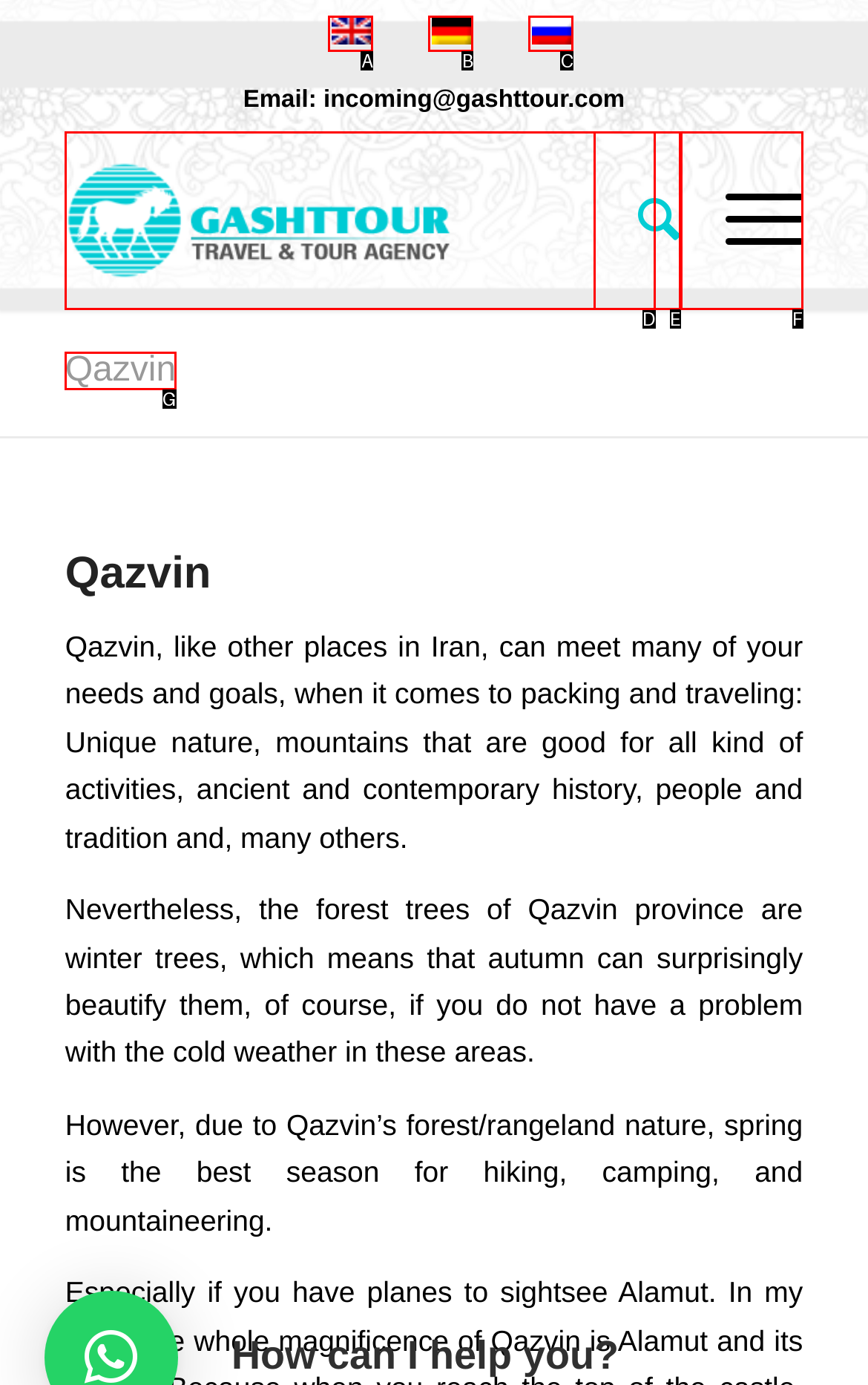Identify the HTML element that corresponds to the following description: Русский Russian ru. Provide the letter of the correct option from the presented choices.

C